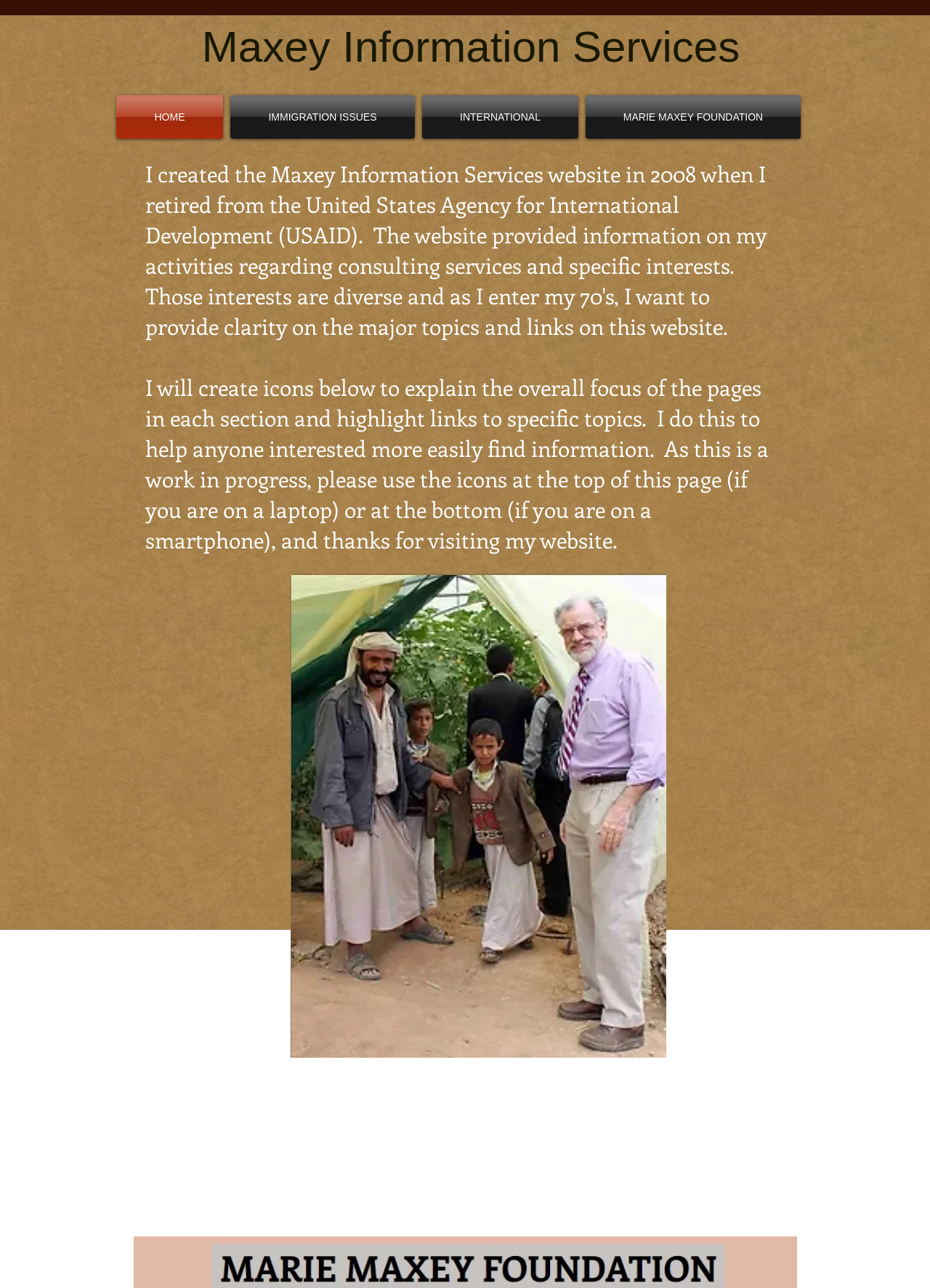Please give a short response to the question using one word or a phrase:
What are the main sections of the website?

HOME, IMMIGRATION ISSUES, INTERNATIONAL, MARIE MAXEY FOUNDATION